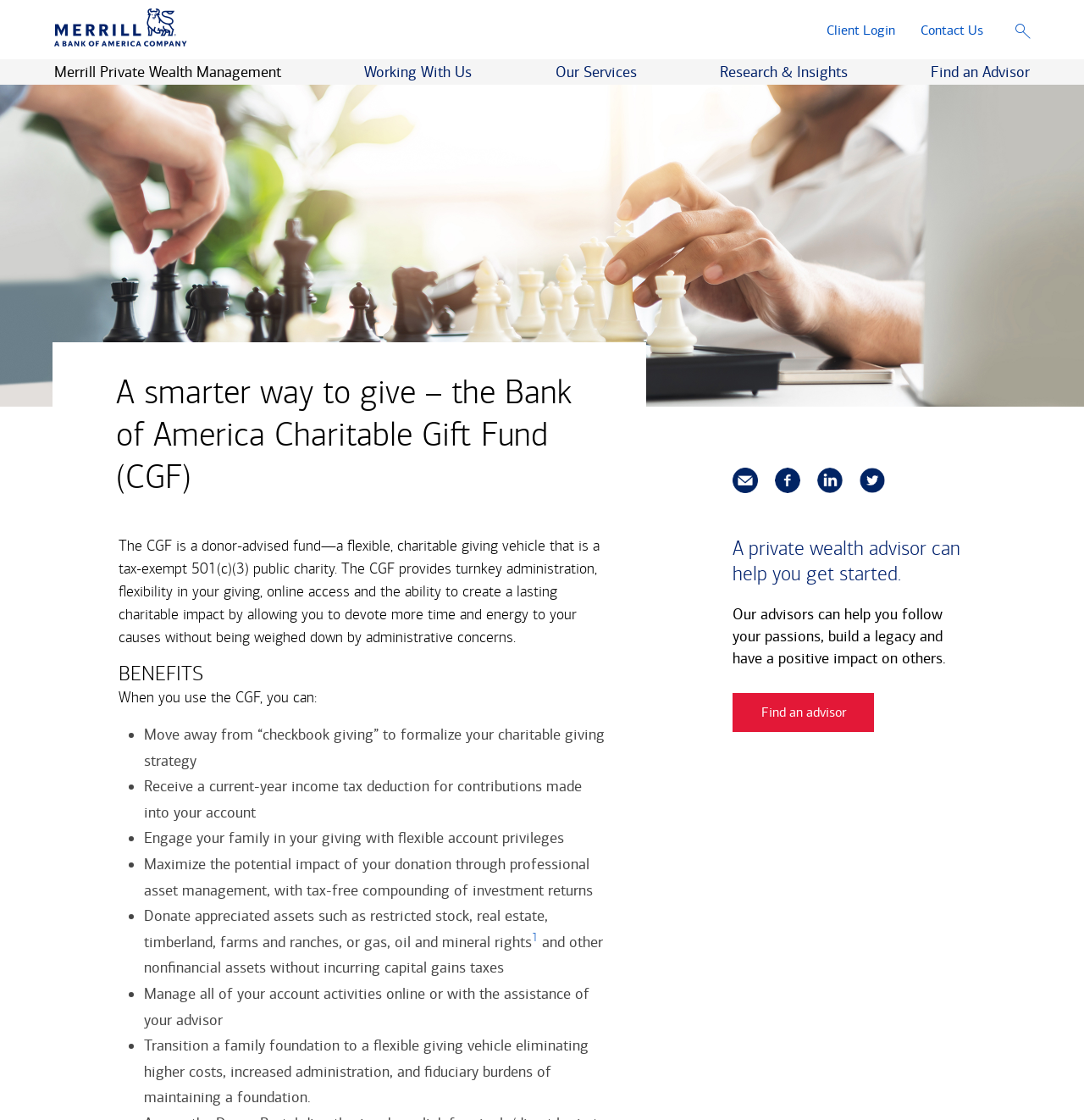Please locate the bounding box coordinates of the region I need to click to follow this instruction: "Click Show Search bar".

[0.934, 0.019, 0.95, 0.034]